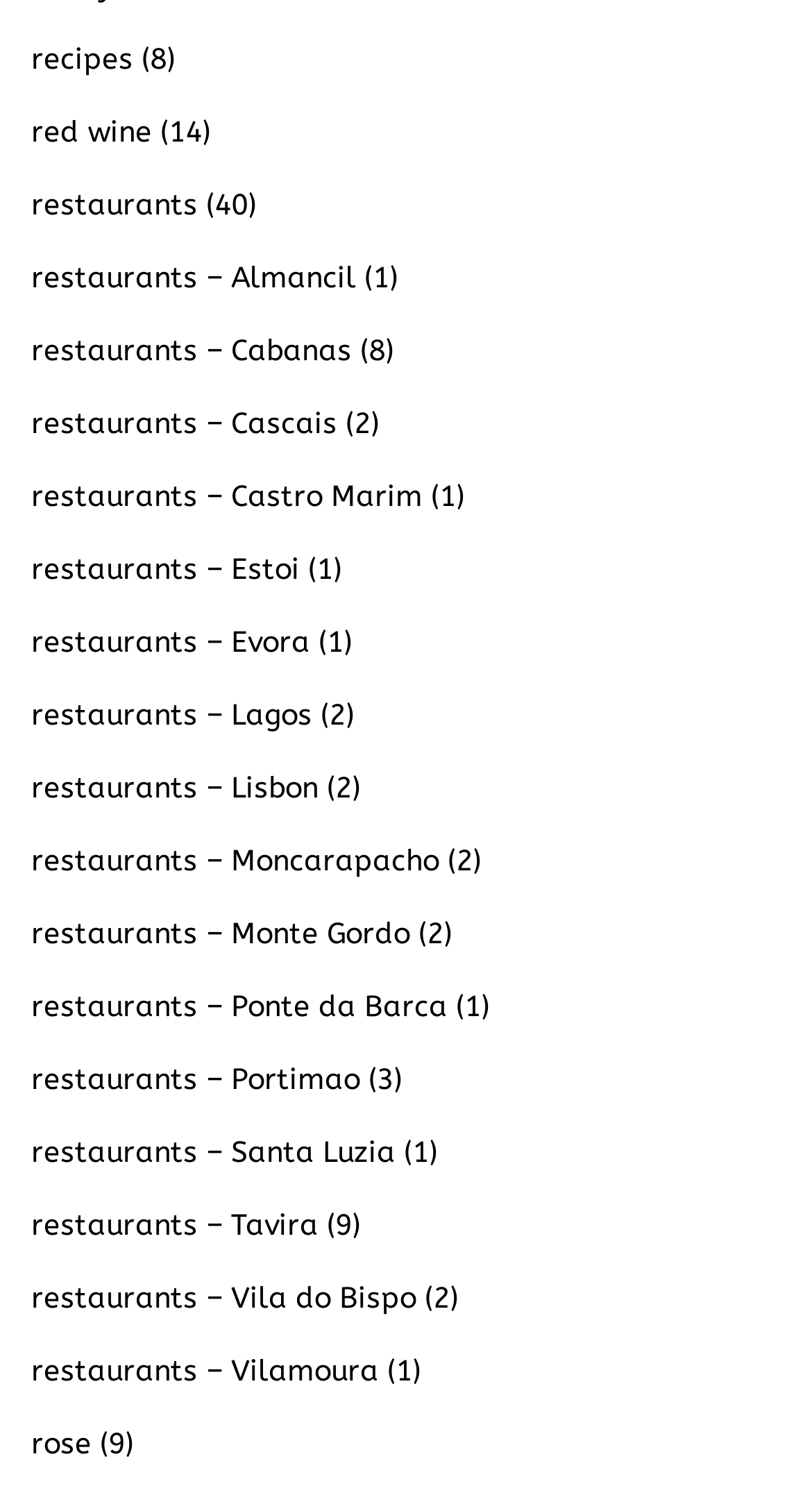Please identify the bounding box coordinates of the area that needs to be clicked to fulfill the following instruction: "Access the URI page."

None